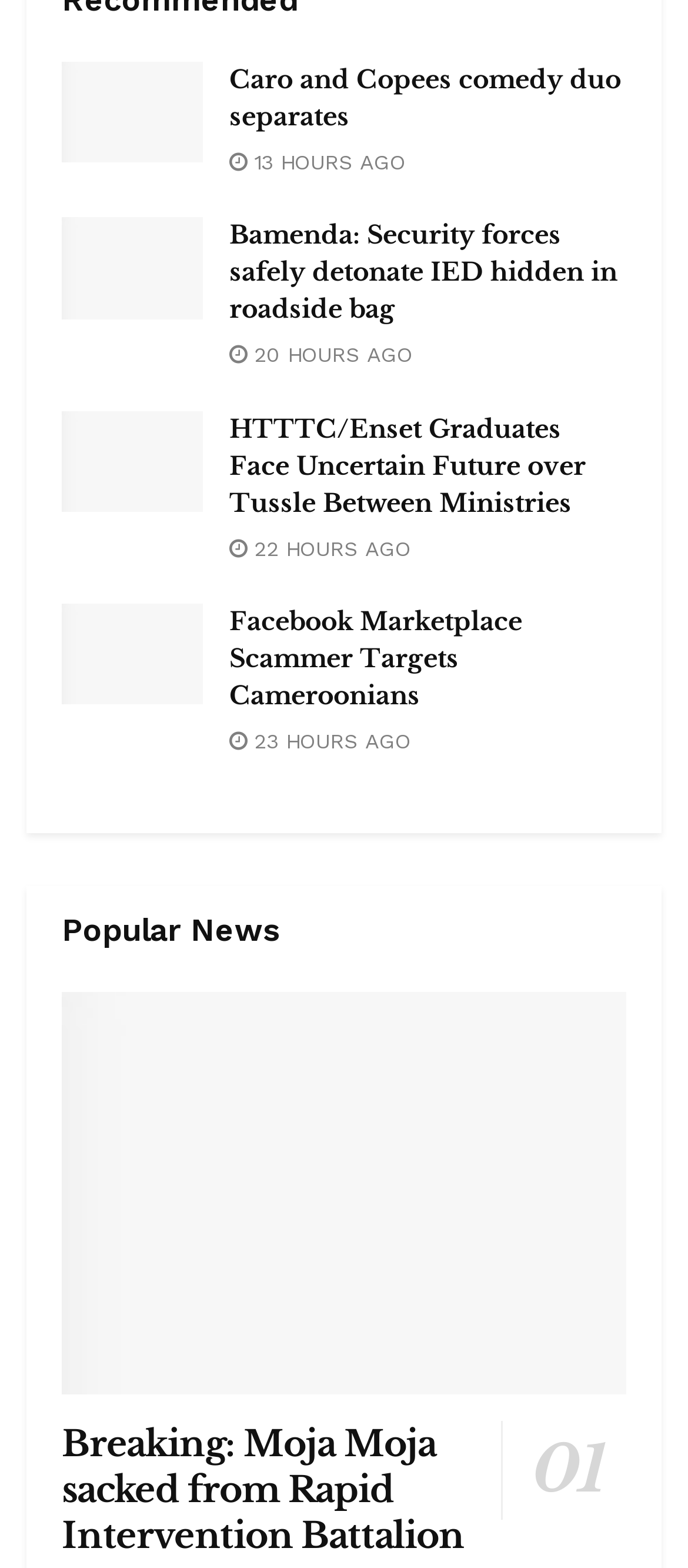Identify the bounding box coordinates of the region that should be clicked to execute the following instruction: "Learn about Facebook marketplace scammer targets Cameroonians".

[0.09, 0.409, 0.295, 0.474]